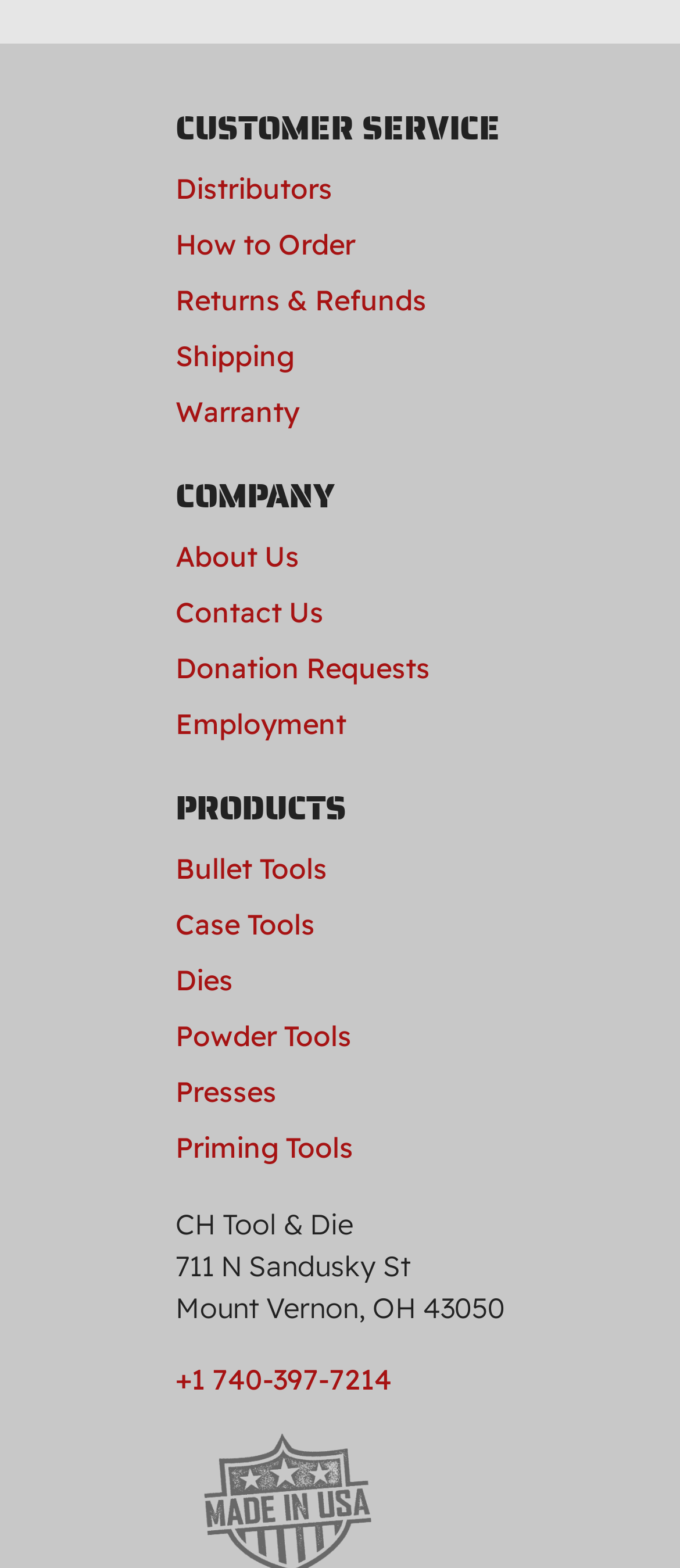Respond to the question below with a single word or phrase:
How many product categories are listed?

7